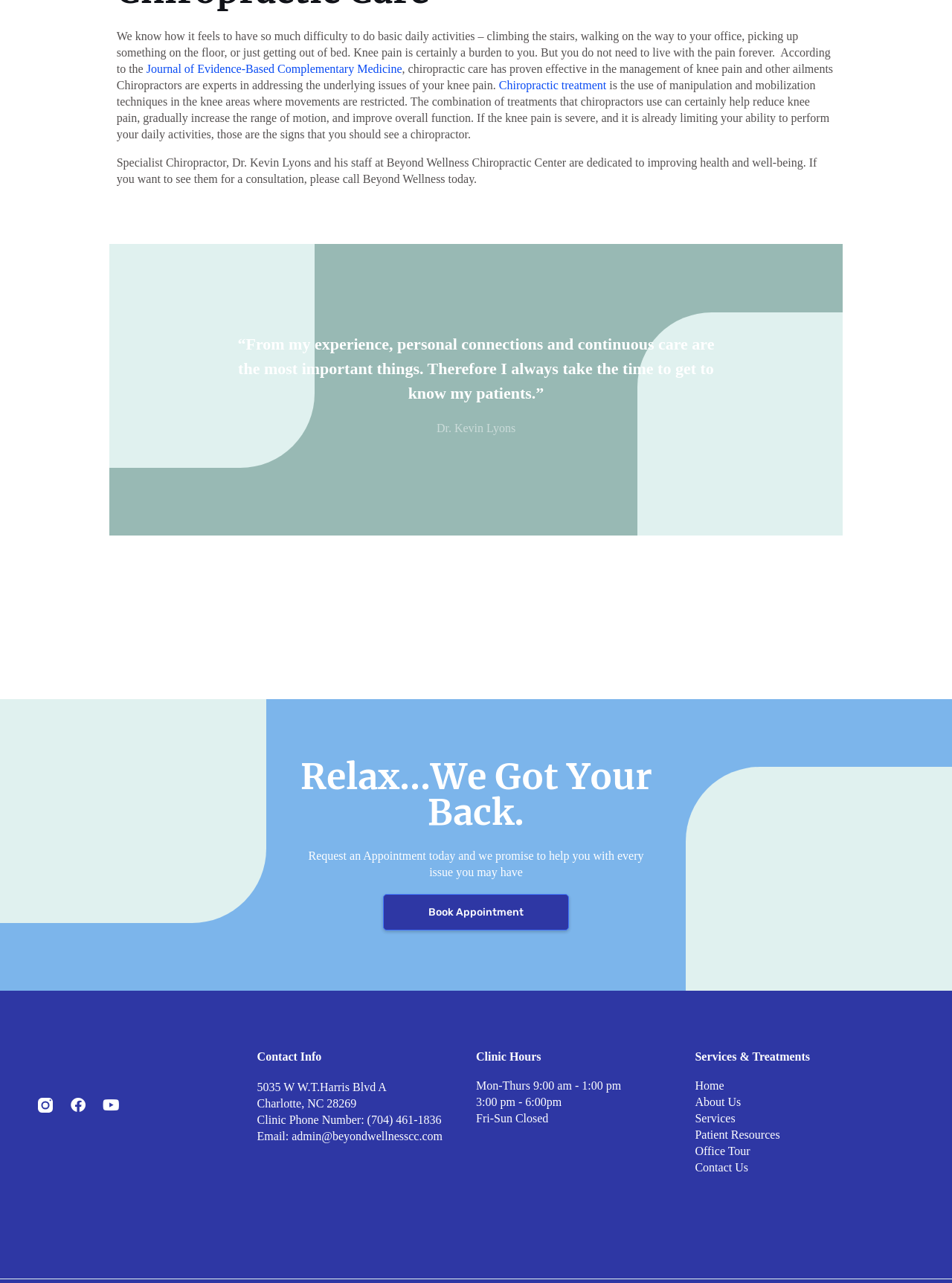Extract the bounding box coordinates for the described element: "Office Tour". The coordinates should be represented as four float numbers between 0 and 1: [left, top, right, bottom].

[0.73, 0.891, 0.96, 0.904]